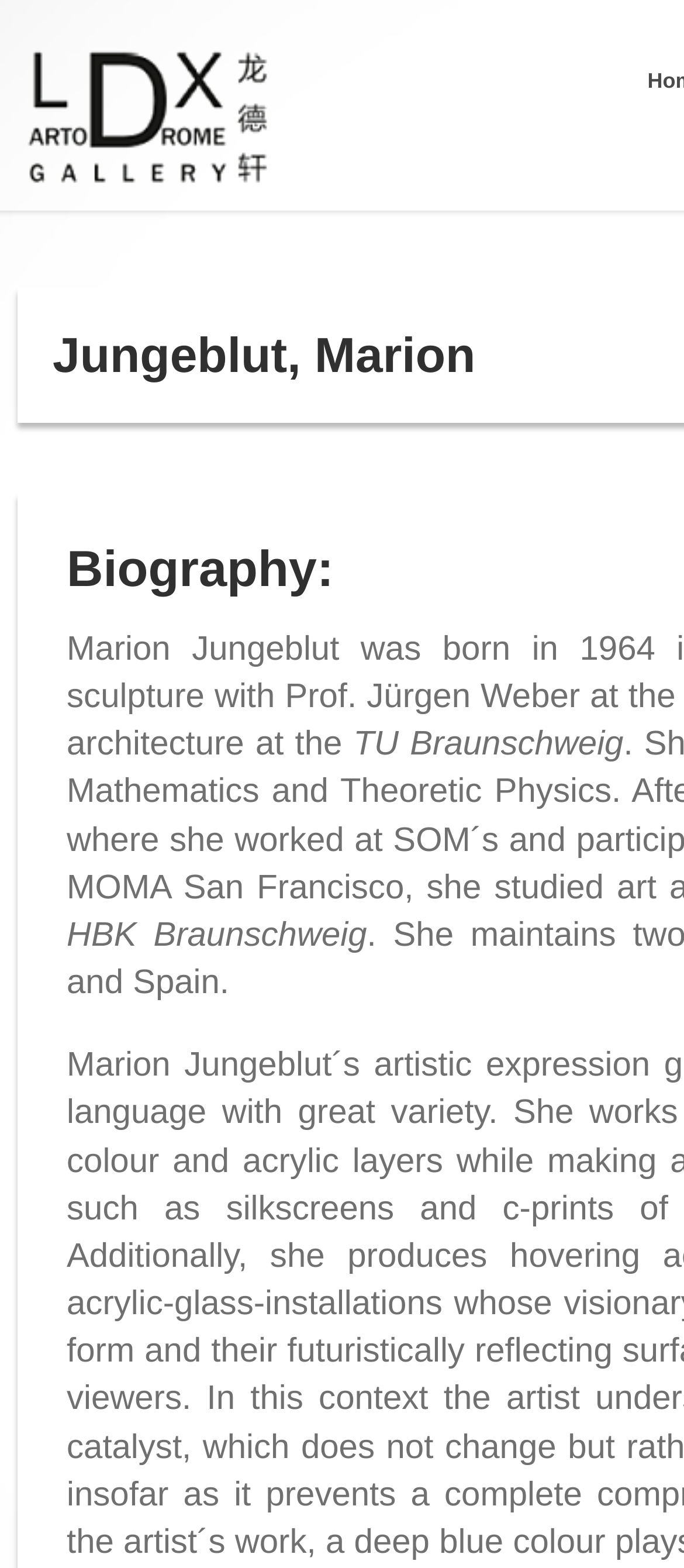Locate the bounding box coordinates for the element described below: "title="LDXArtodrome Gallery"". The coordinates must be four float values between 0 and 1, formatted as [left, top, right, bottom].

[0.026, 0.022, 0.795, 0.128]